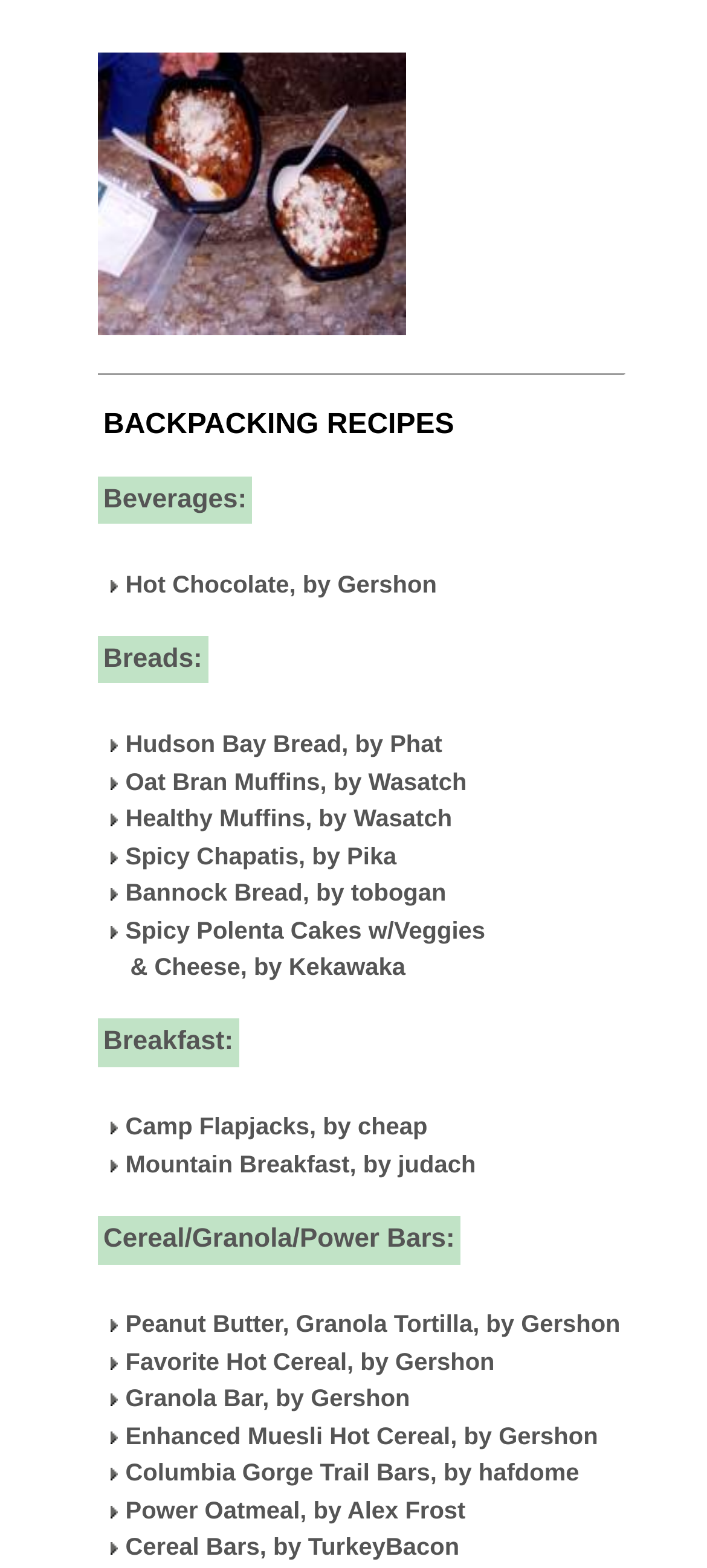Determine the bounding box coordinates of the element that should be clicked to execute the following command: "View the 'Hudson Bay Bread, by Phat' recipe".

[0.177, 0.466, 0.626, 0.483]